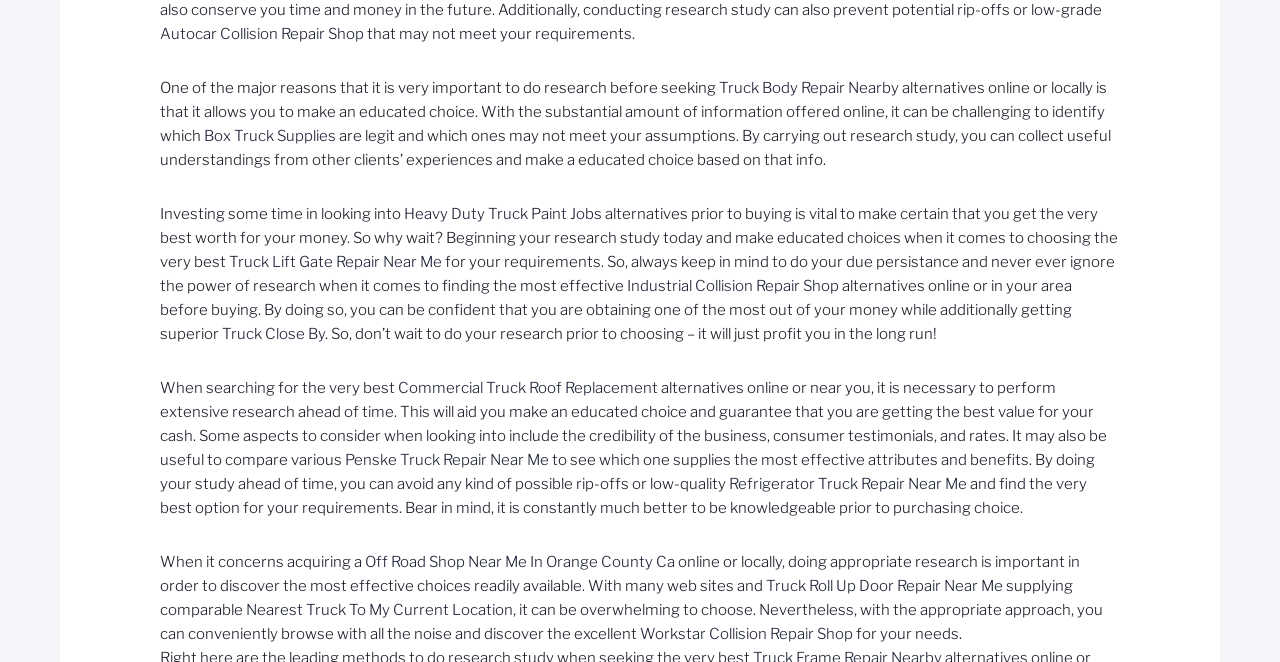Using the description "Getting Started with ChatGPT", predict the bounding box of the relevant HTML element.

None